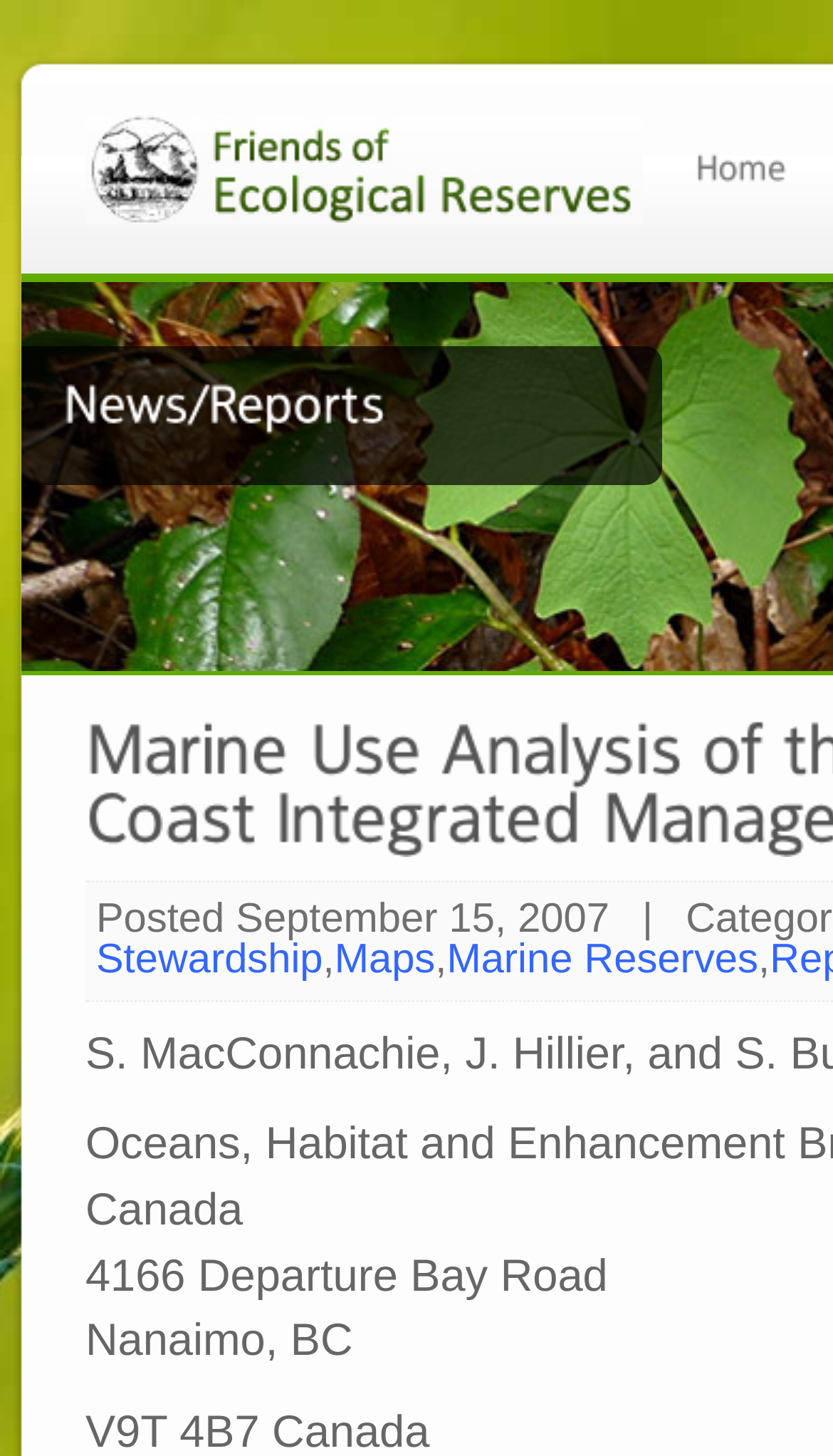Please examine the image and provide a detailed answer to the question: What is the date of the posted report?

I found the date by looking at the StaticText element 'Posted September 15, 2007' which is located at [0.115, 0.617, 0.732, 0.647] on the webpage.